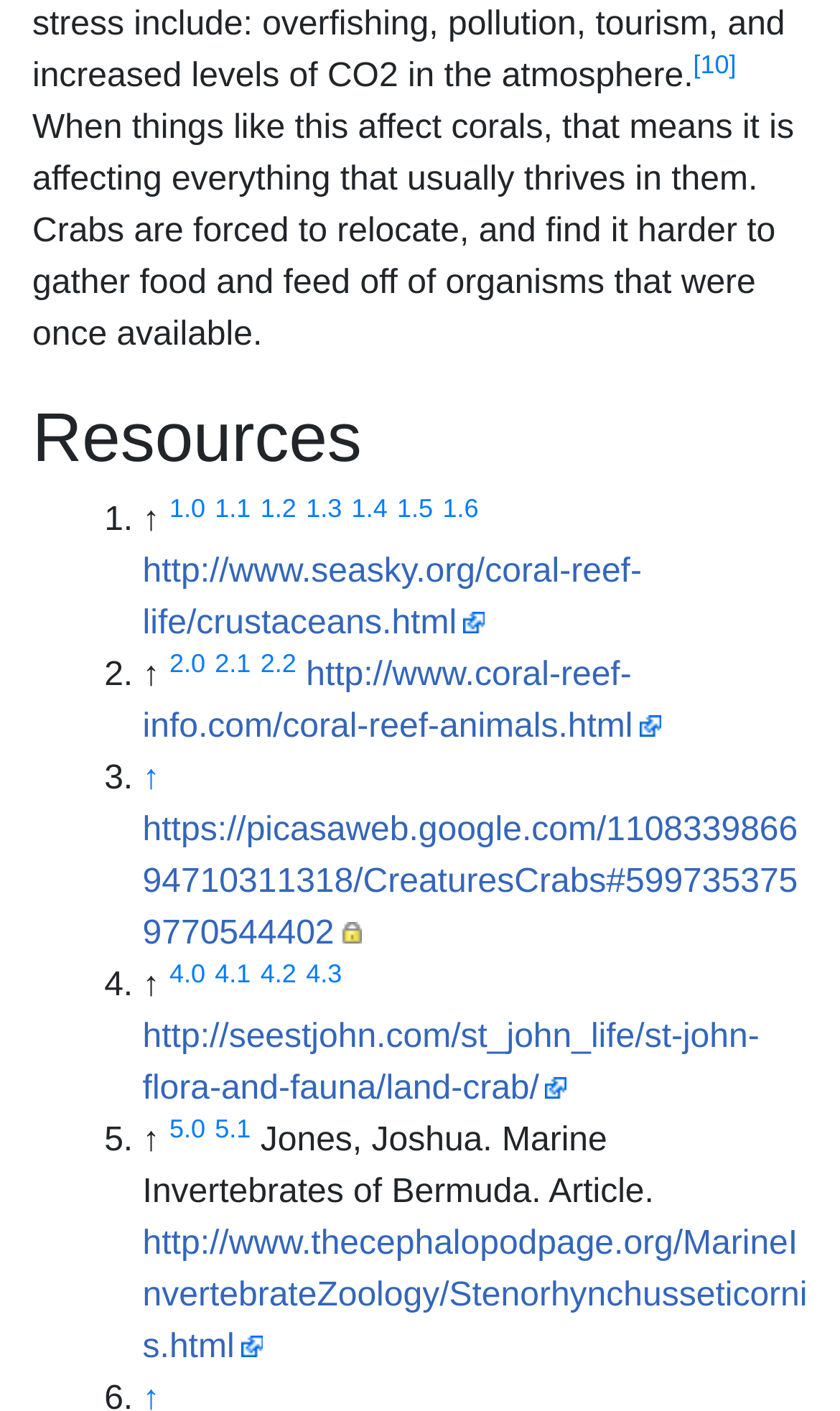Respond to the following question with a brief word or phrase:
What is the last resource mentioned?

Marine Invertebrate Zoology